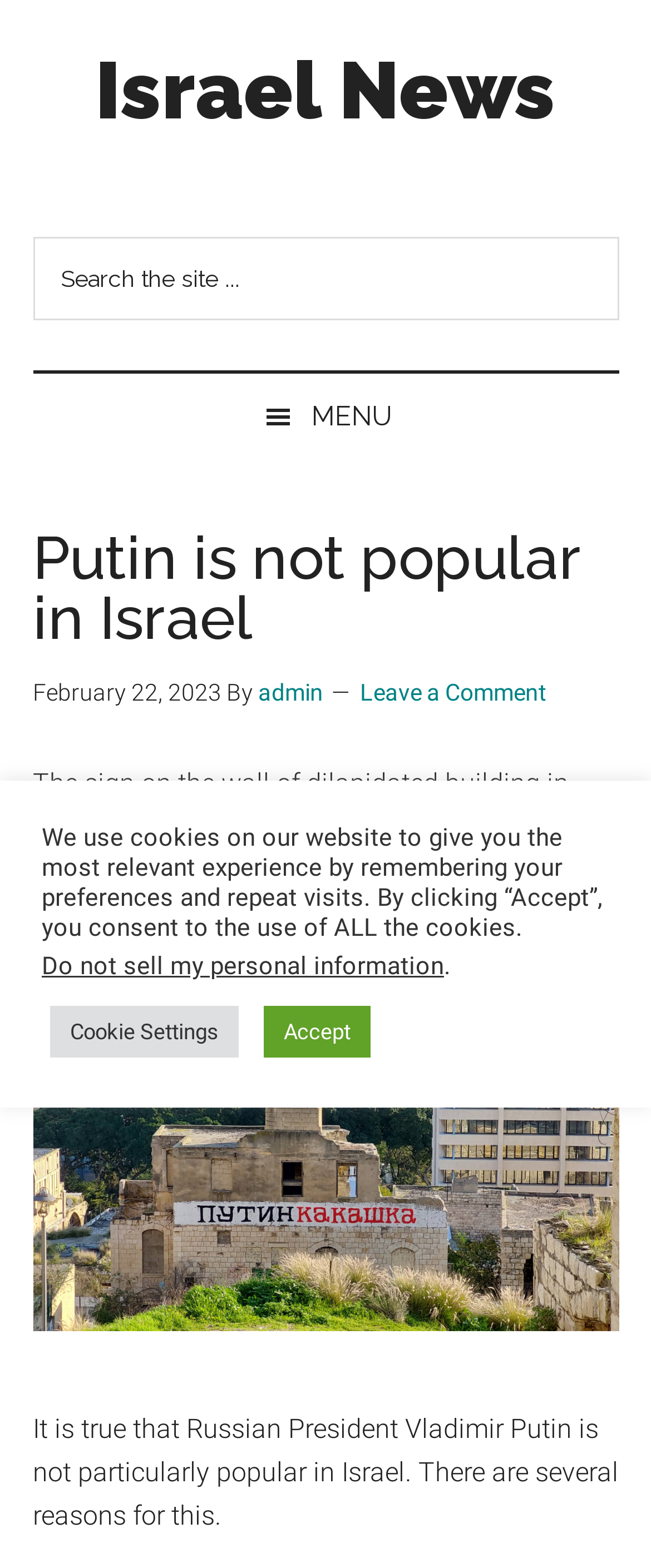Give a short answer using one word or phrase for the question:
What is the author of the article?

admin